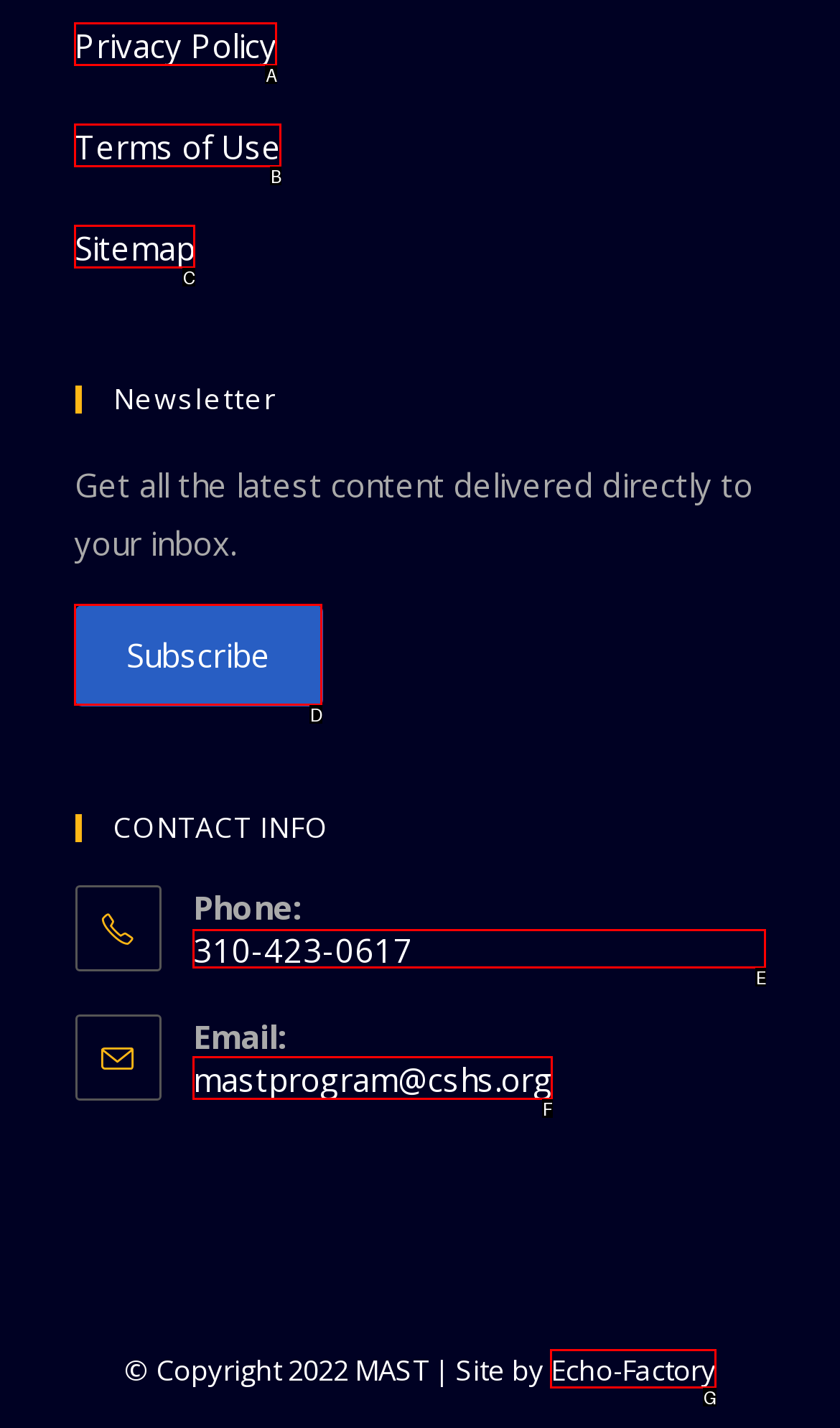Which option corresponds to the following element description: Android Questions?
Please provide the letter of the correct choice.

None